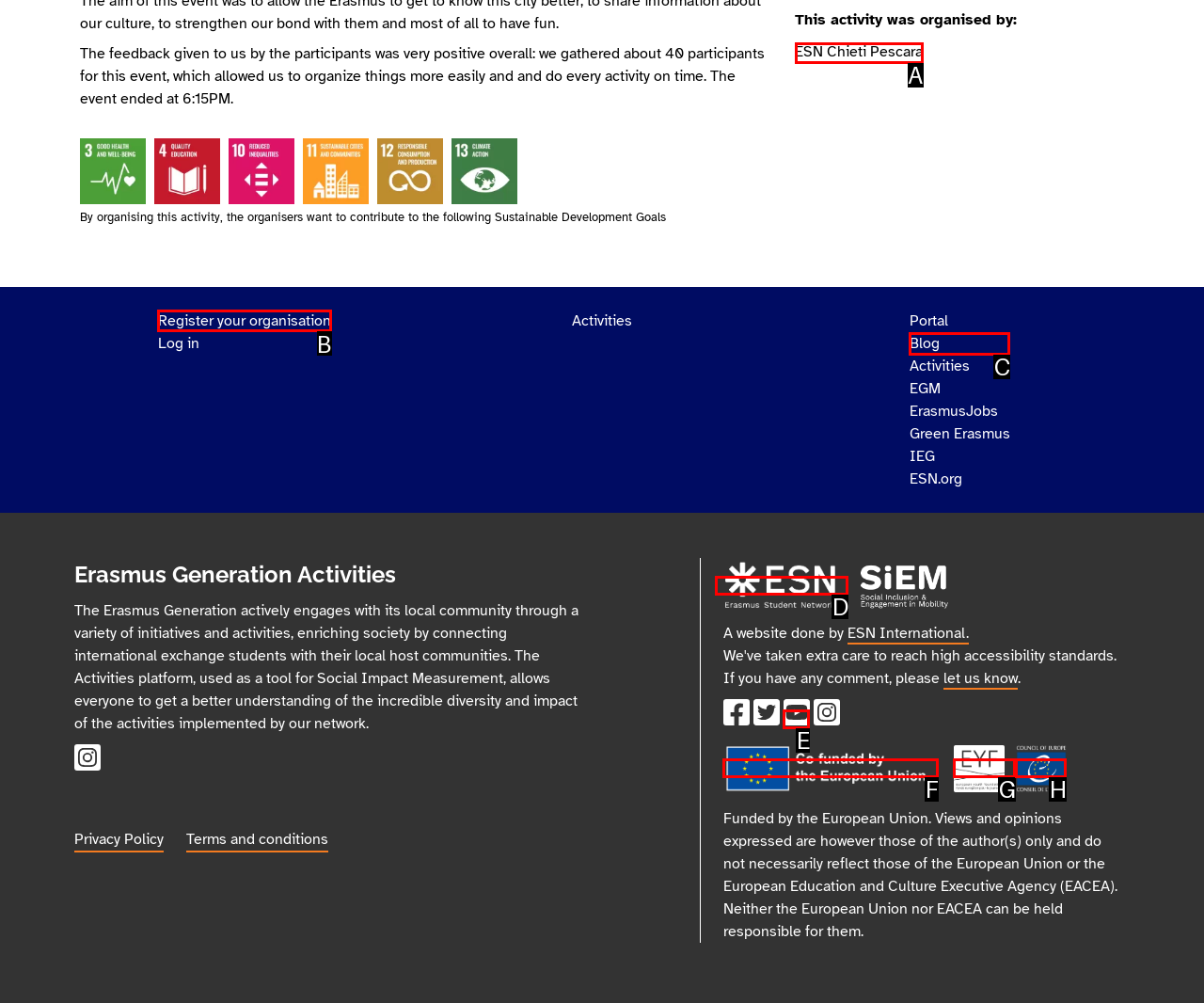Tell me the letter of the correct UI element to click for this instruction: Leave a comment. Answer with the letter only.

None